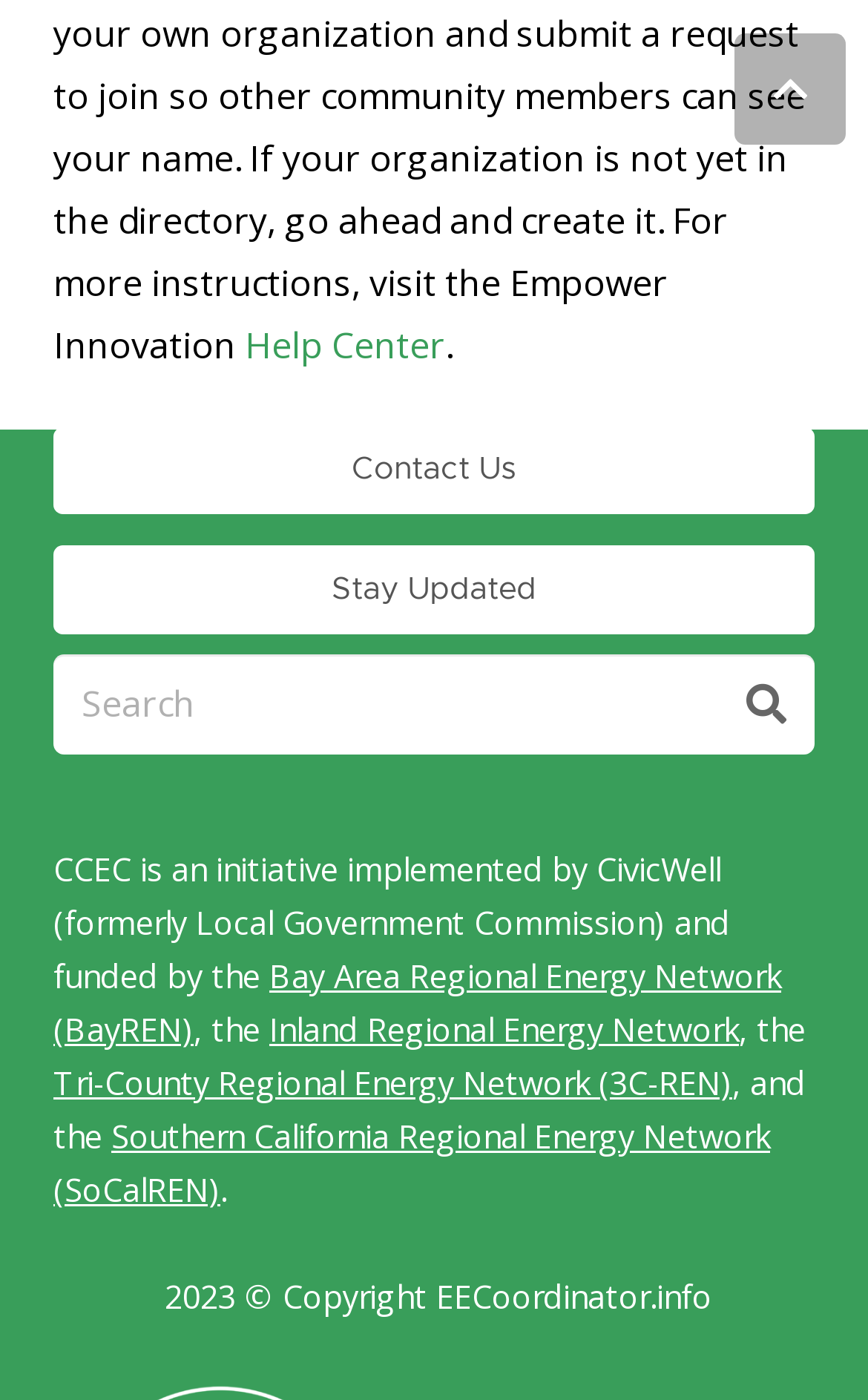Answer the question with a brief word or phrase:
What is the text next to the 'Search' button?

Search